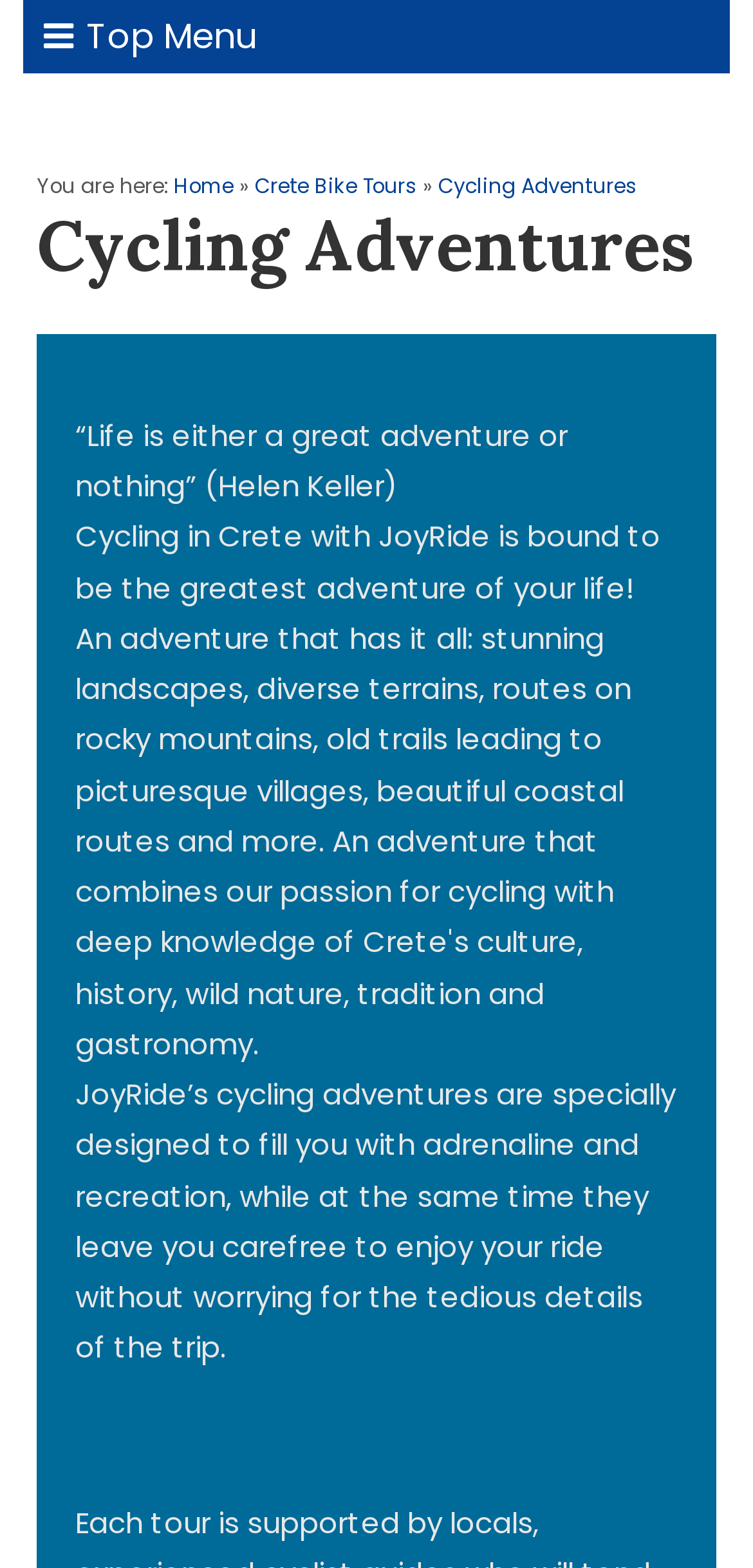Provide a brief response to the question below using a single word or phrase: 
What is the location of JoyRide's cycling adventures?

Crete